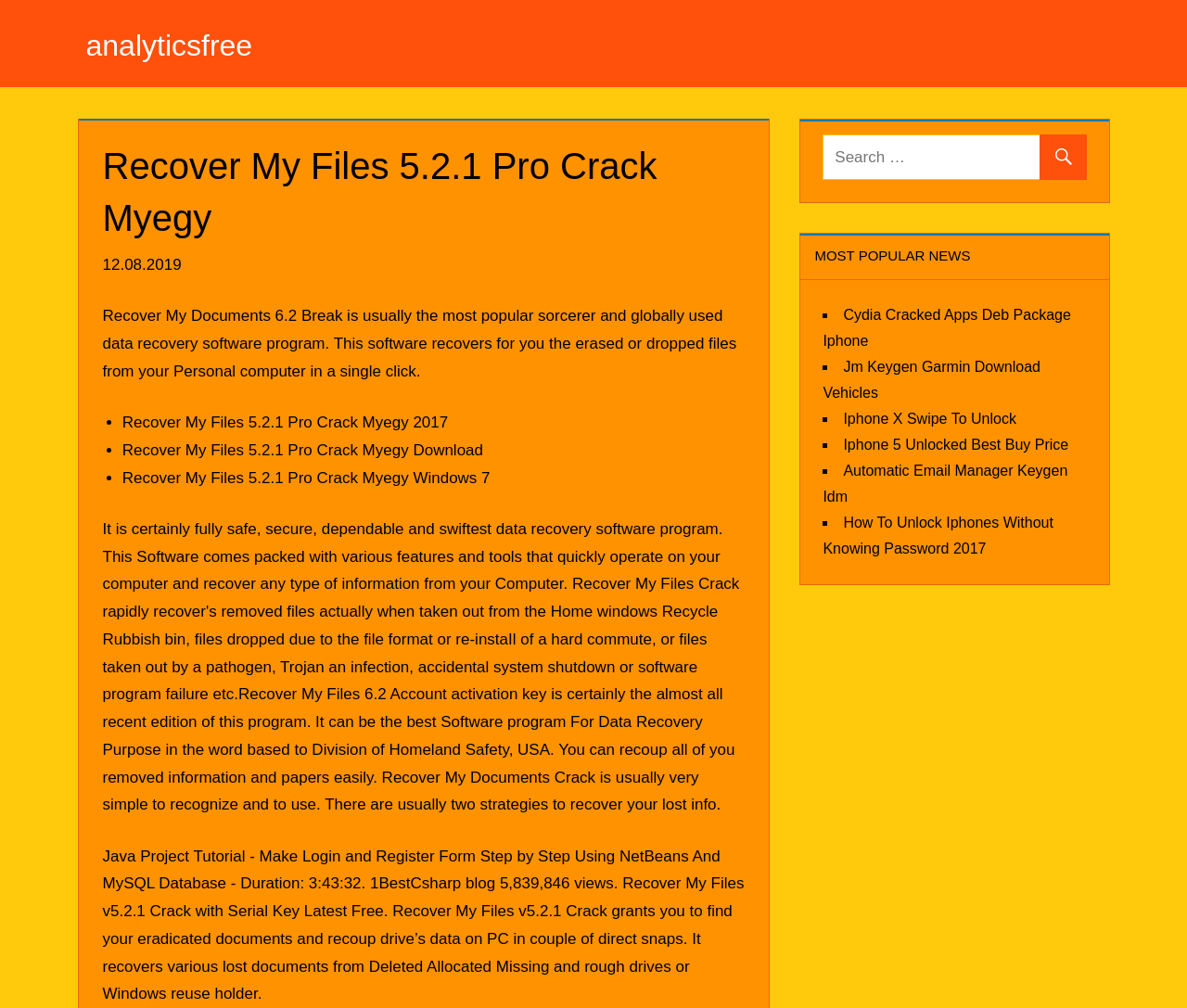Given the element description, predict the bounding box coordinates in the format (top-left x, top-left y, bottom-right x, bottom-right y), using floating point numbers between 0 and 1: Search

[0.876, 0.133, 0.916, 0.179]